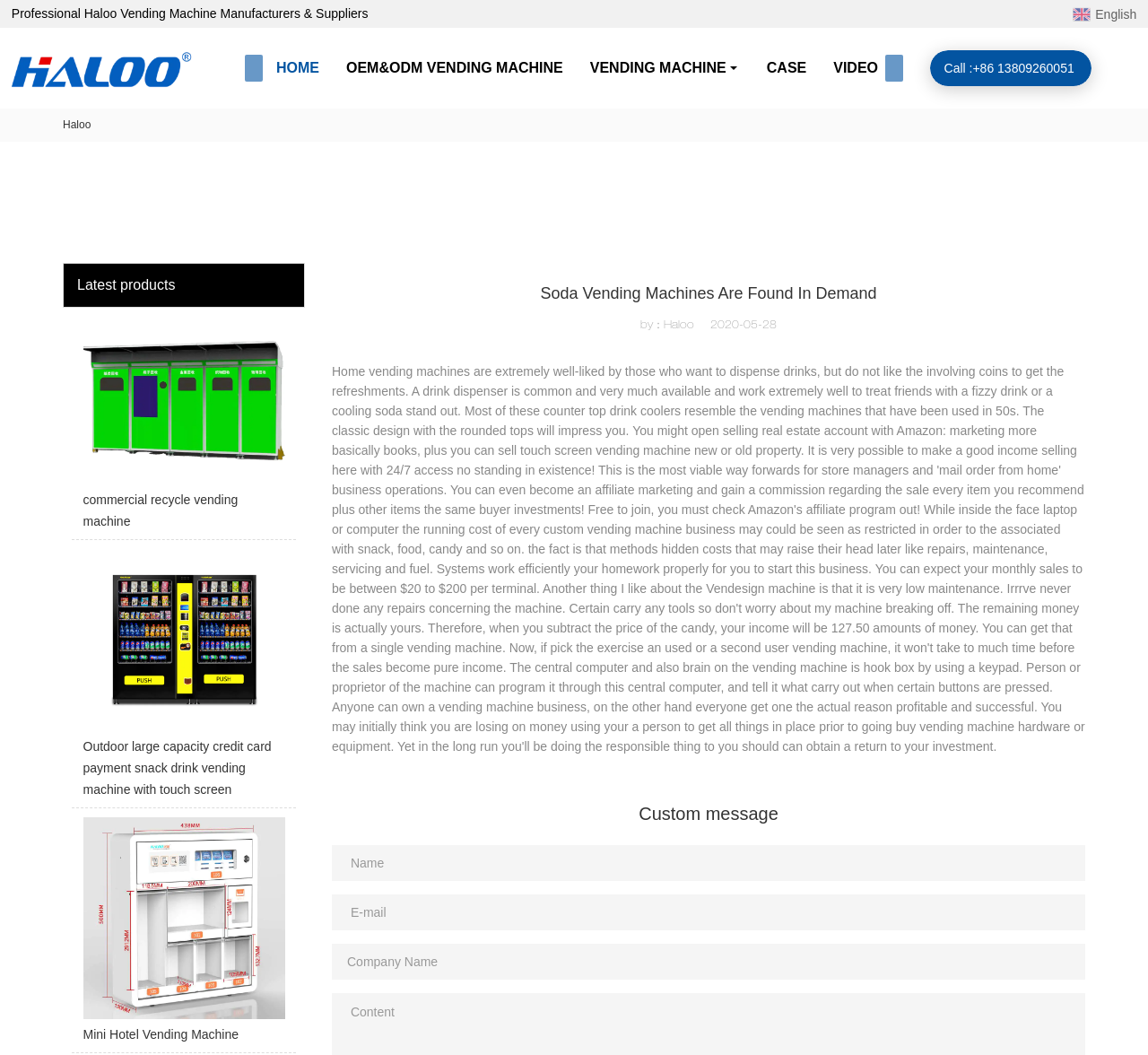Carefully examine the image and provide an in-depth answer to the question: How many latest products are displayed on the webpage?

There are three latest products displayed on the webpage, each with an image and a link to the product details. The products are 'commercial recycle vending machine', 'Outdoor large capacity credit card payment snack drink vending machine with touch screen', and 'Mini Hotel Vending Machine'.